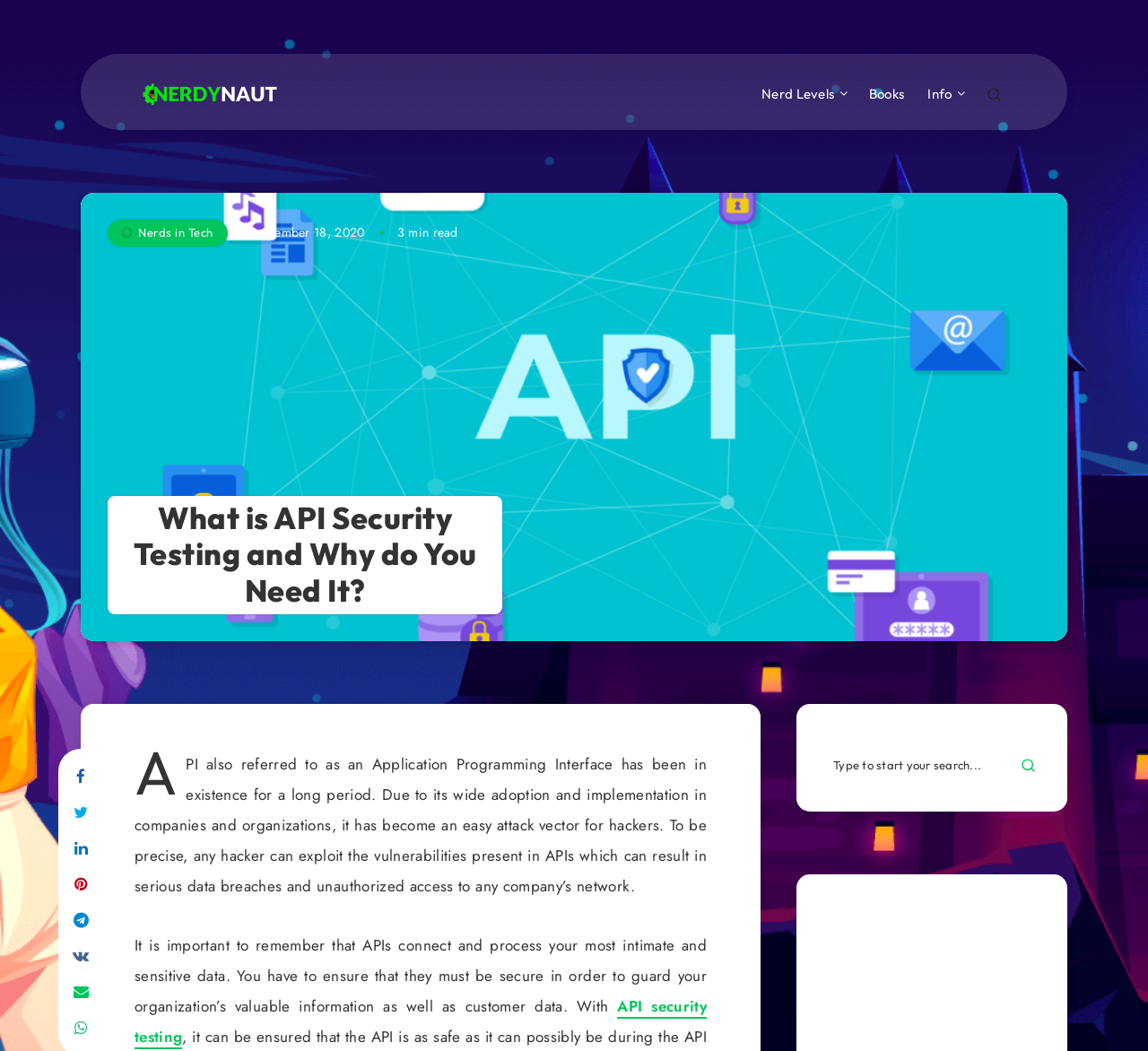Please provide a brief answer to the following inquiry using a single word or phrase:
What is the topic of the article?

API Security Testing